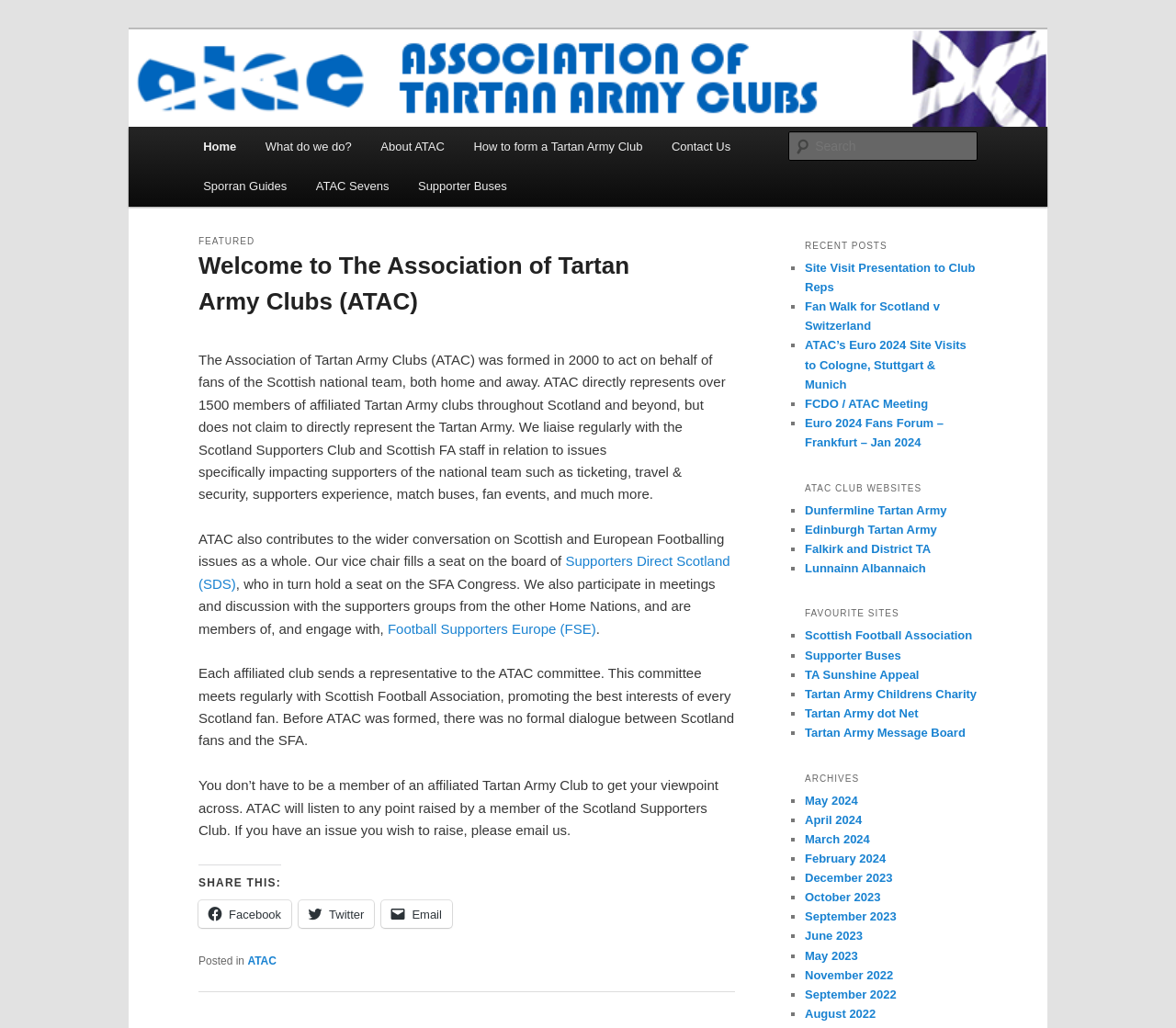Determine the bounding box coordinates for the UI element described. Format the coordinates as (top-left x, top-left y, bottom-right x, bottom-right y) and ensure all values are between 0 and 1. Element description: Scottish Football Association

[0.684, 0.612, 0.827, 0.625]